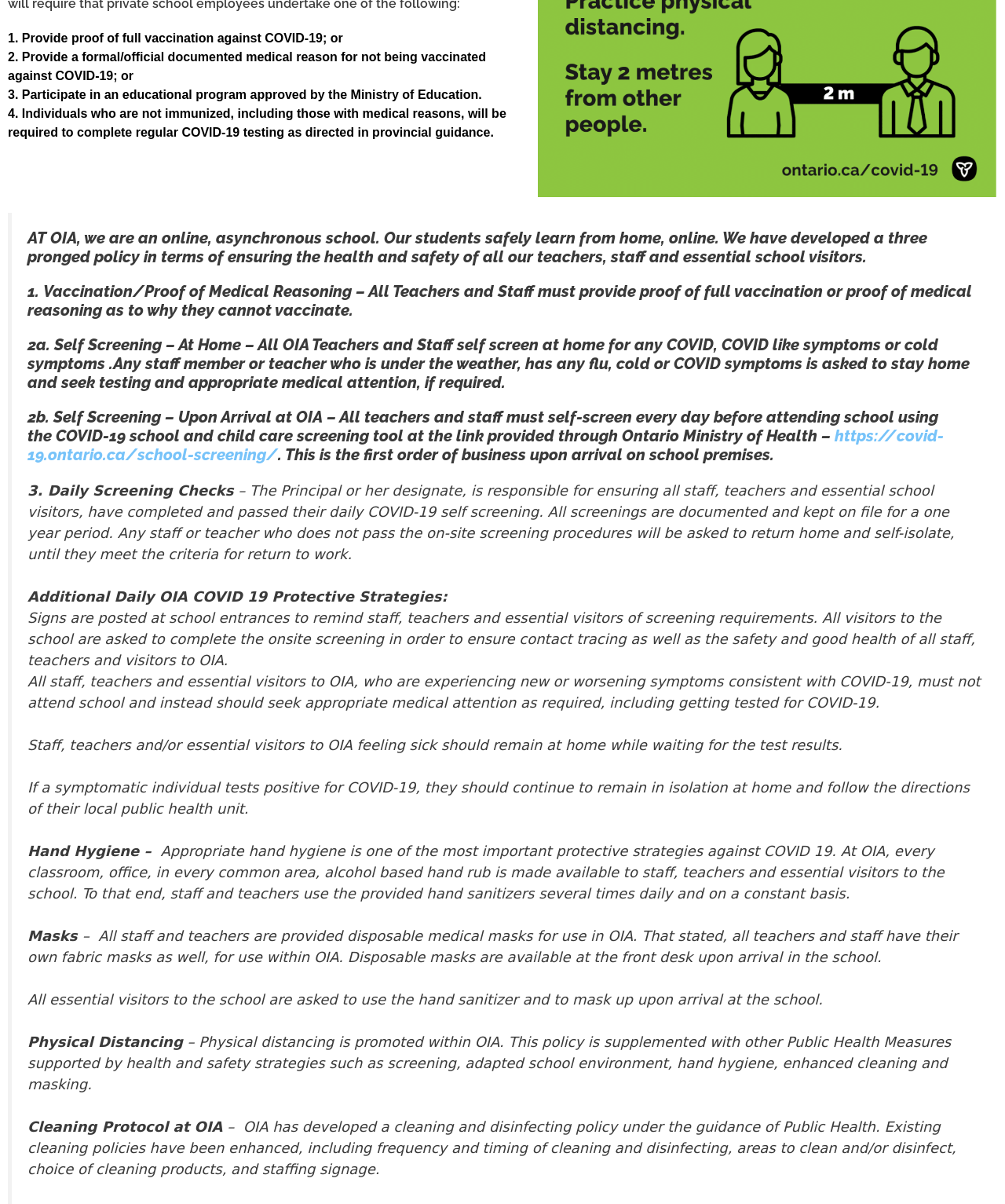Given the element description: "https://covid-19.ontario.ca/school-screening/", predict the bounding box coordinates of the UI element it refers to, using four float numbers between 0 and 1, i.e., [left, top, right, bottom].

[0.027, 0.354, 0.939, 0.385]